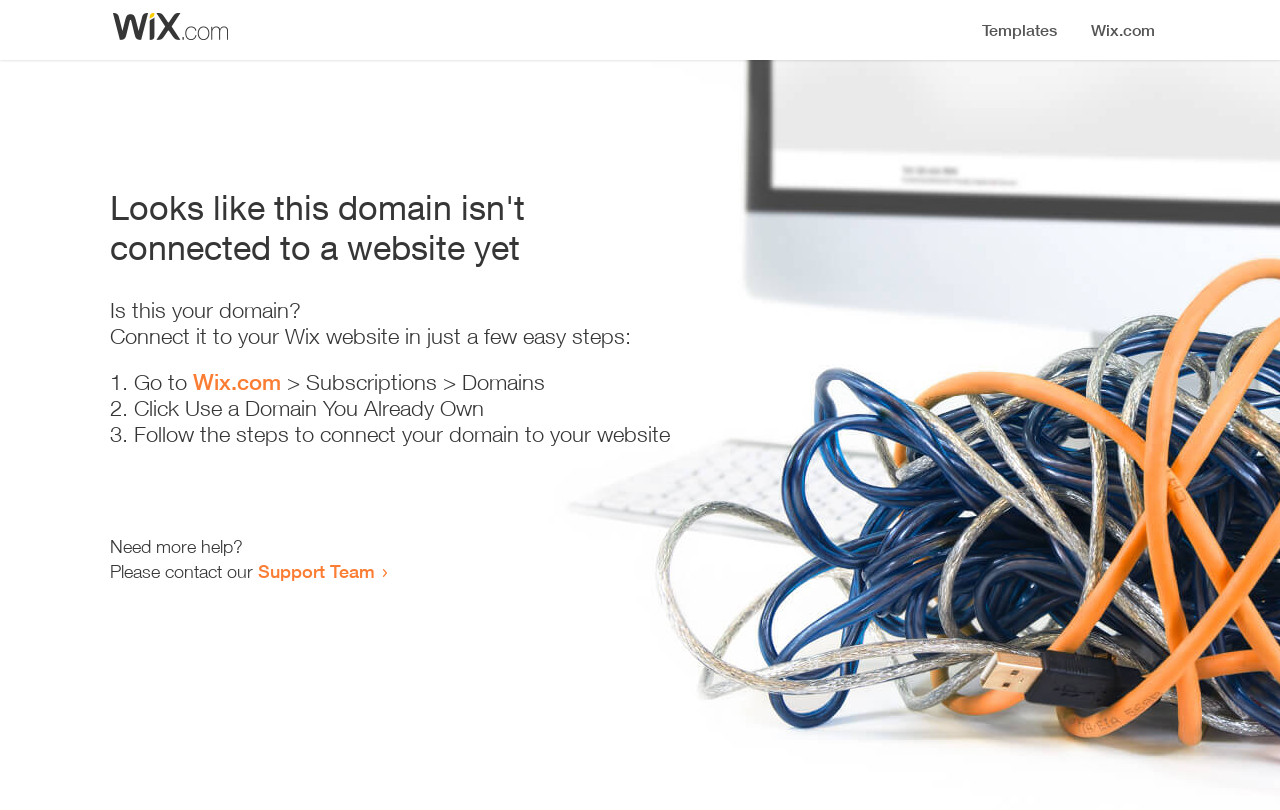What is the main issue with the domain?
Answer with a single word or short phrase according to what you see in the image.

Not connected to a website